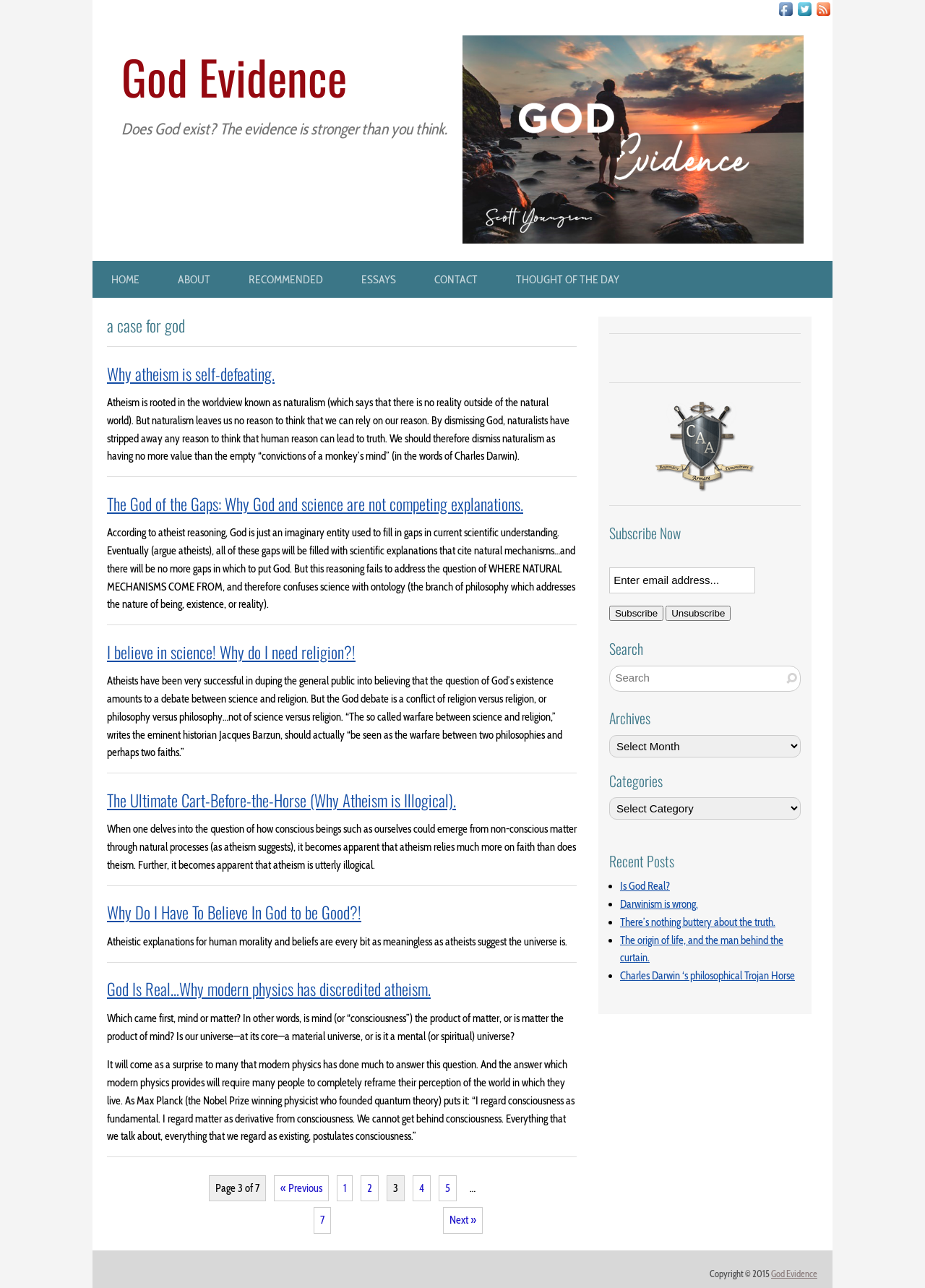Determine the bounding box coordinates for the UI element with the following description: "God Evidence". The coordinates should be four float numbers between 0 and 1, represented as [left, top, right, bottom].

[0.834, 0.985, 0.884, 0.993]